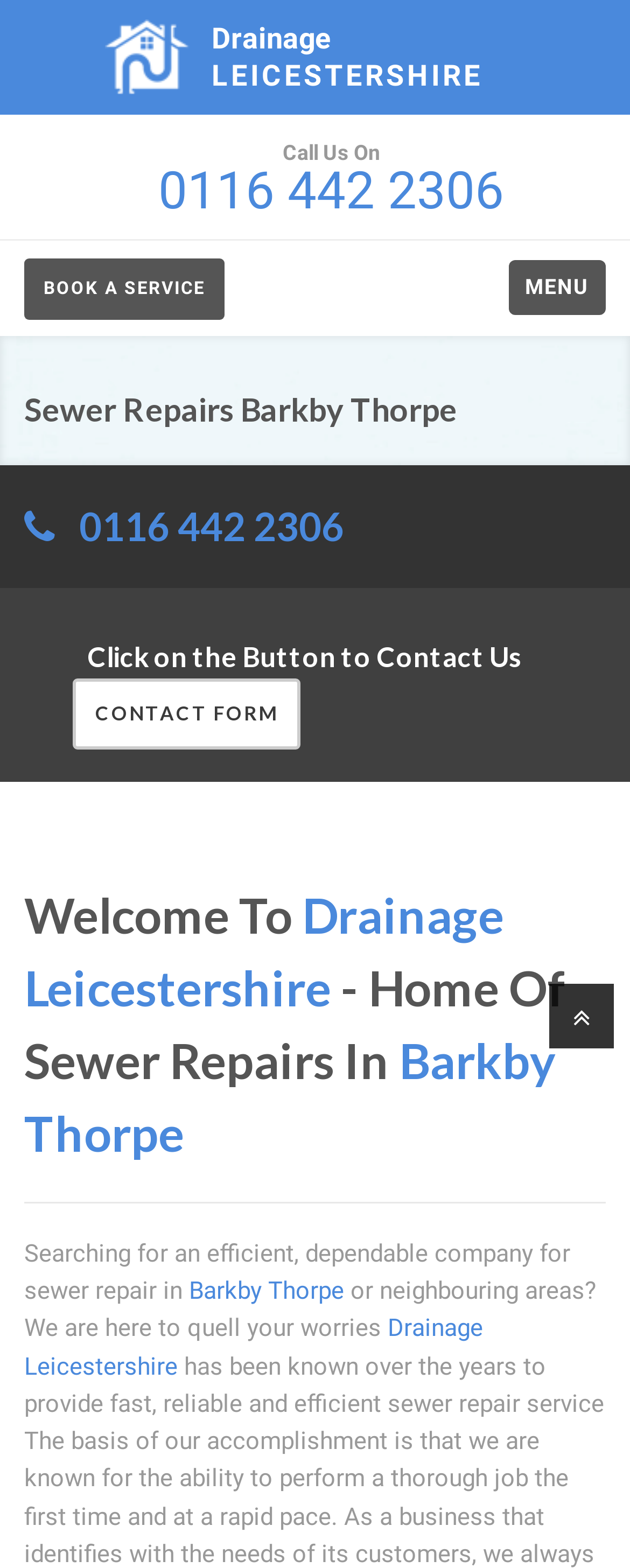Locate the bounding box coordinates for the element described below: "Book a service". The coordinates must be four float values between 0 and 1, formatted as [left, top, right, bottom].

[0.038, 0.165, 0.356, 0.204]